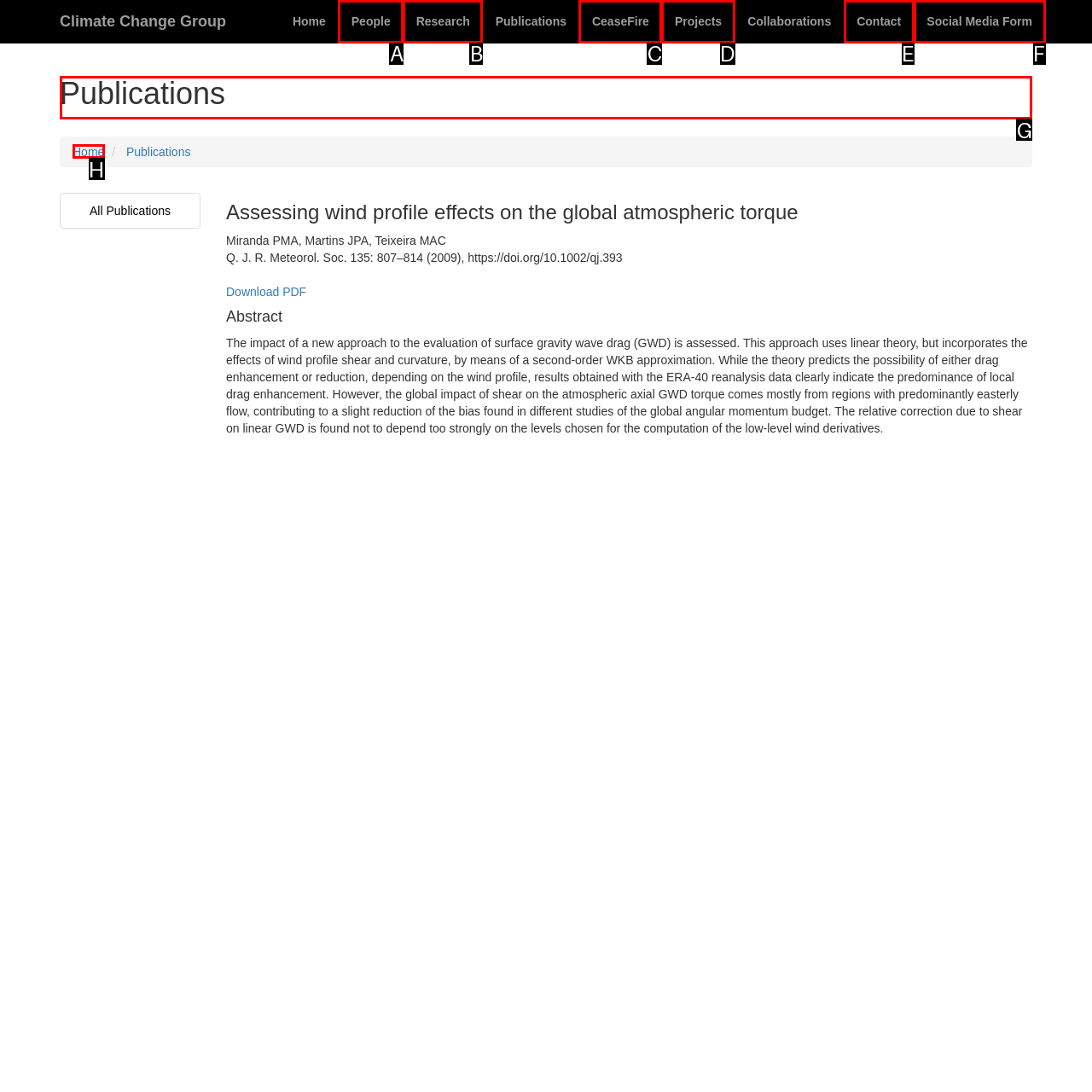Select the appropriate HTML element to click for the following task: View Publications
Answer with the letter of the selected option from the given choices directly.

G